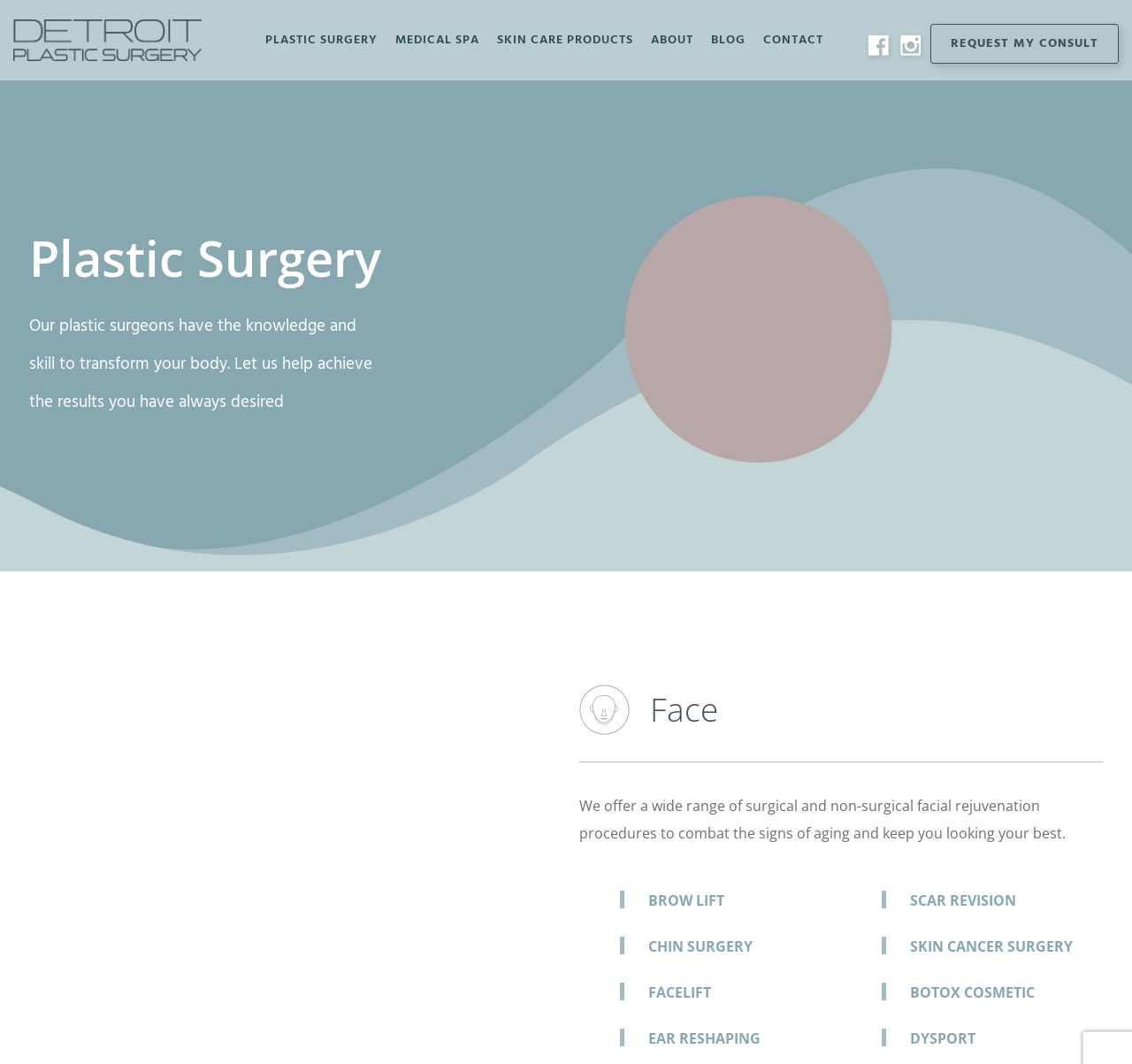Given the element description Plastic Surgery, predict the bounding box coordinates for the UI element in the webpage screenshot. The format should be (top-left x, top-left y, bottom-right x, bottom-right y), and the values should be between 0 and 1.

[0.226, 0.0, 0.341, 0.076]